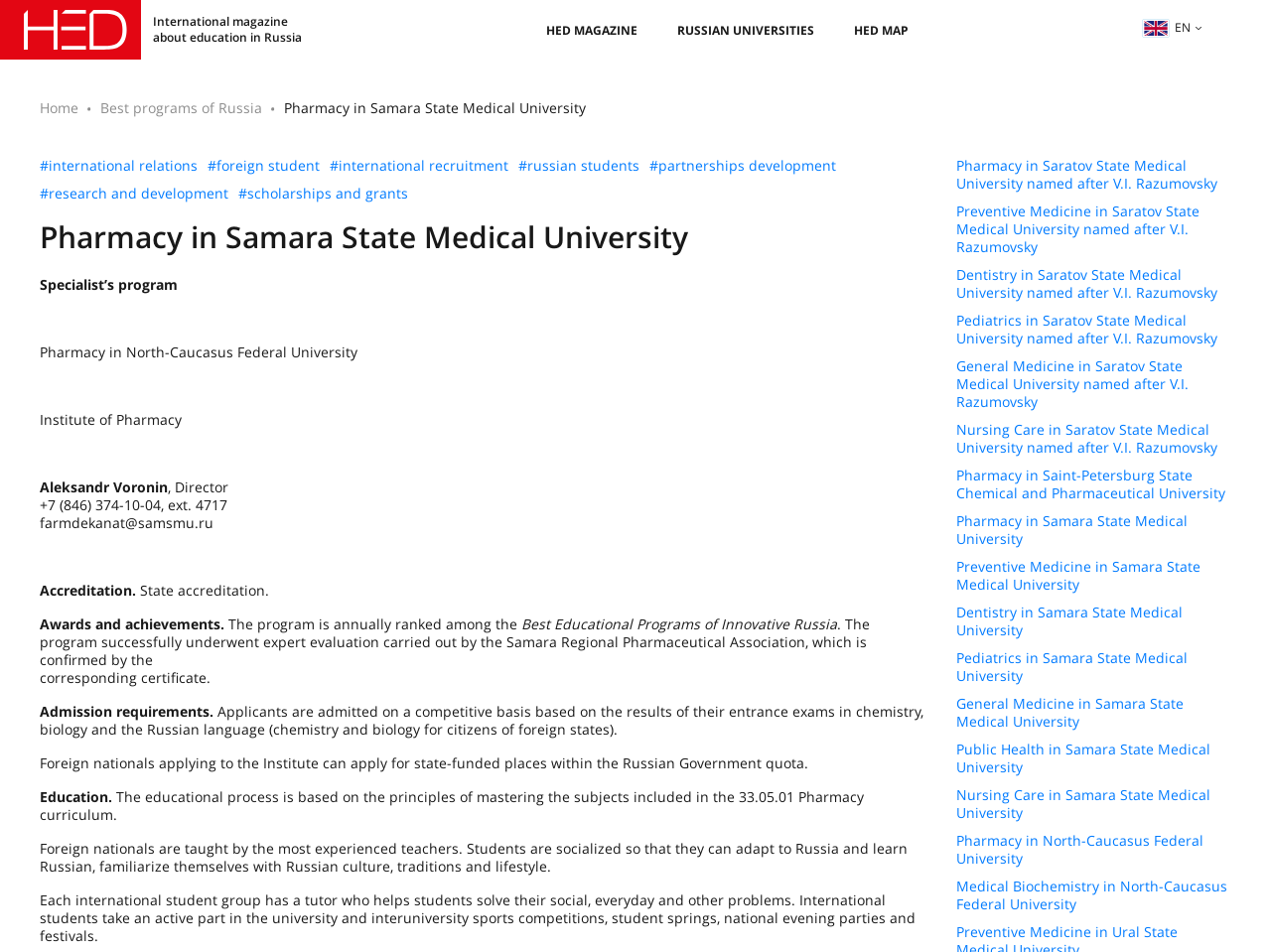Please give a succinct answer to the question in one word or phrase:
What is the name of the director of the Institute of Pharmacy?

Aleksandr Voronin